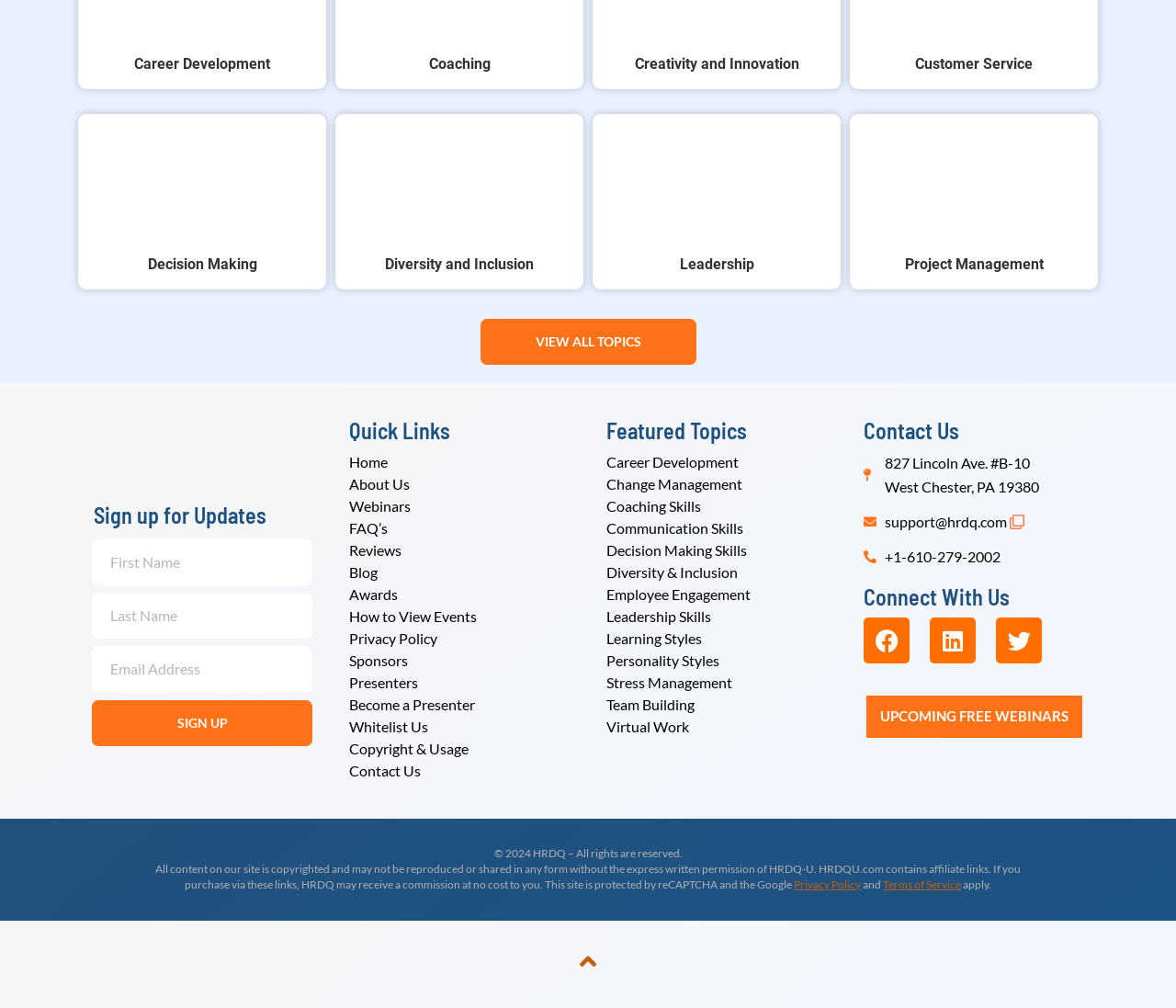What is the phone number of HRDQ-U?
Refer to the image and respond with a one-word or short-phrase answer.

+1-610-279-2002